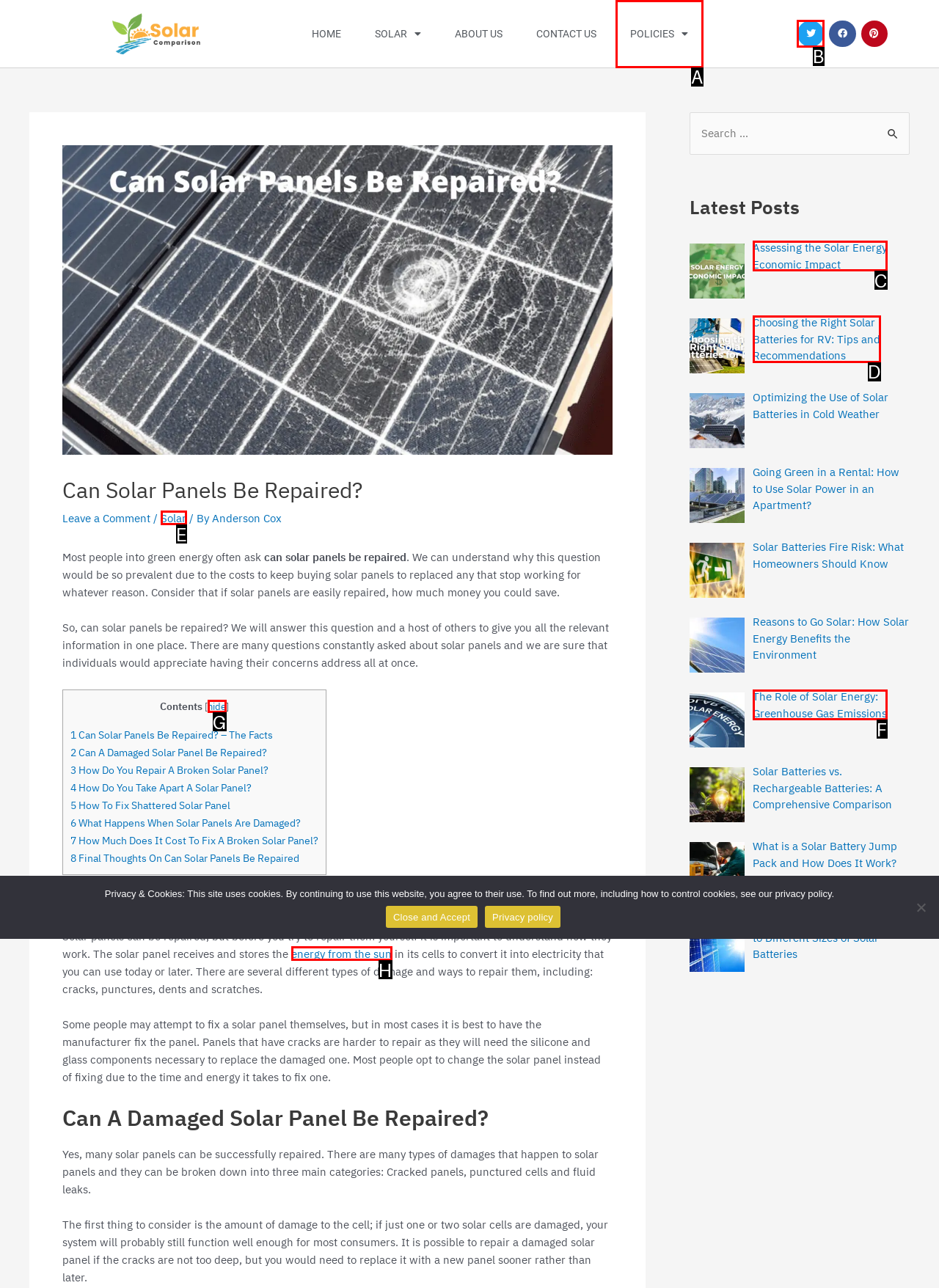Using the given description: Twitter, identify the HTML element that corresponds best. Answer with the letter of the correct option from the available choices.

B